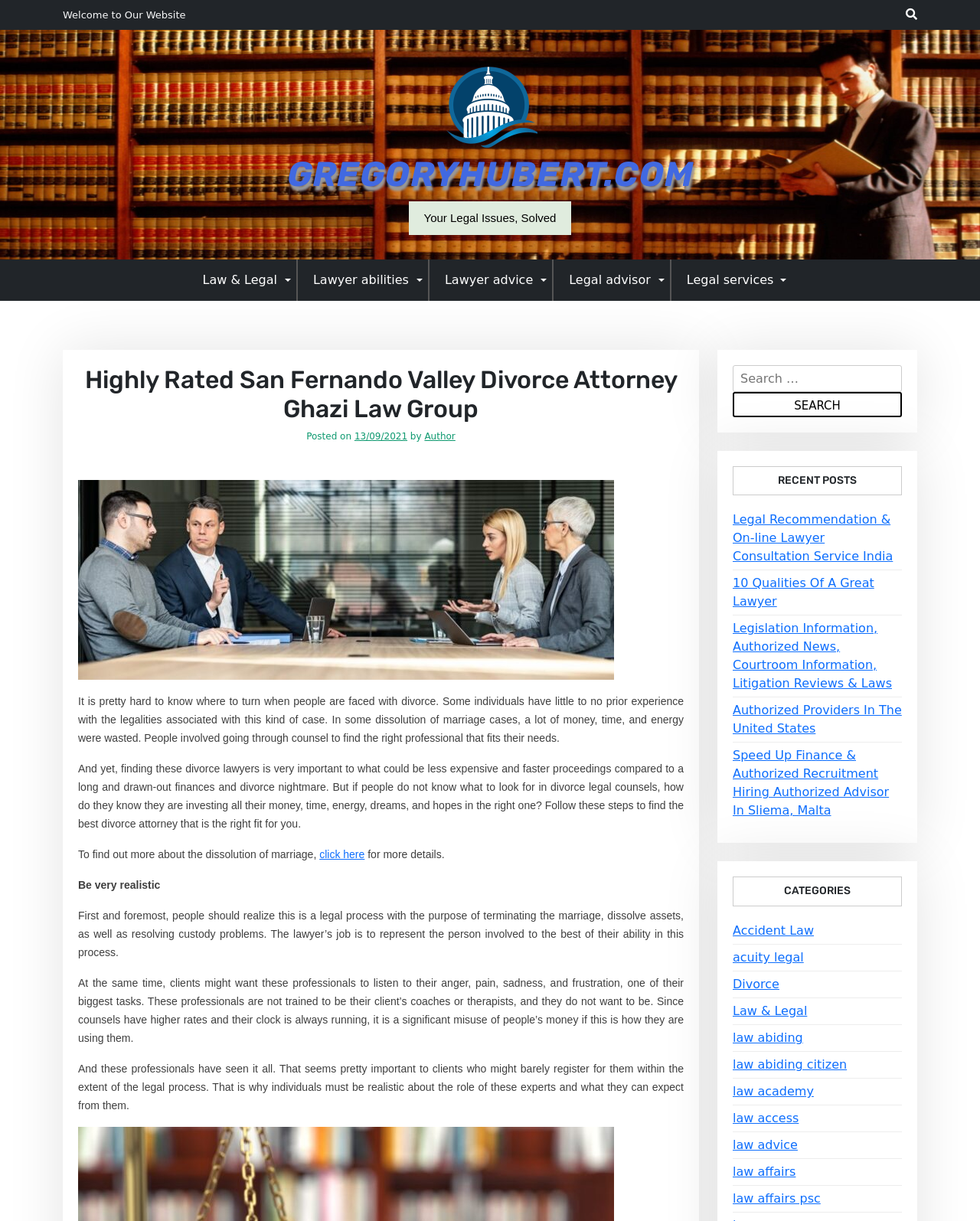Find the bounding box coordinates for the area that must be clicked to perform this action: "Read the 'RECENT POSTS'".

[0.748, 0.382, 0.92, 0.406]